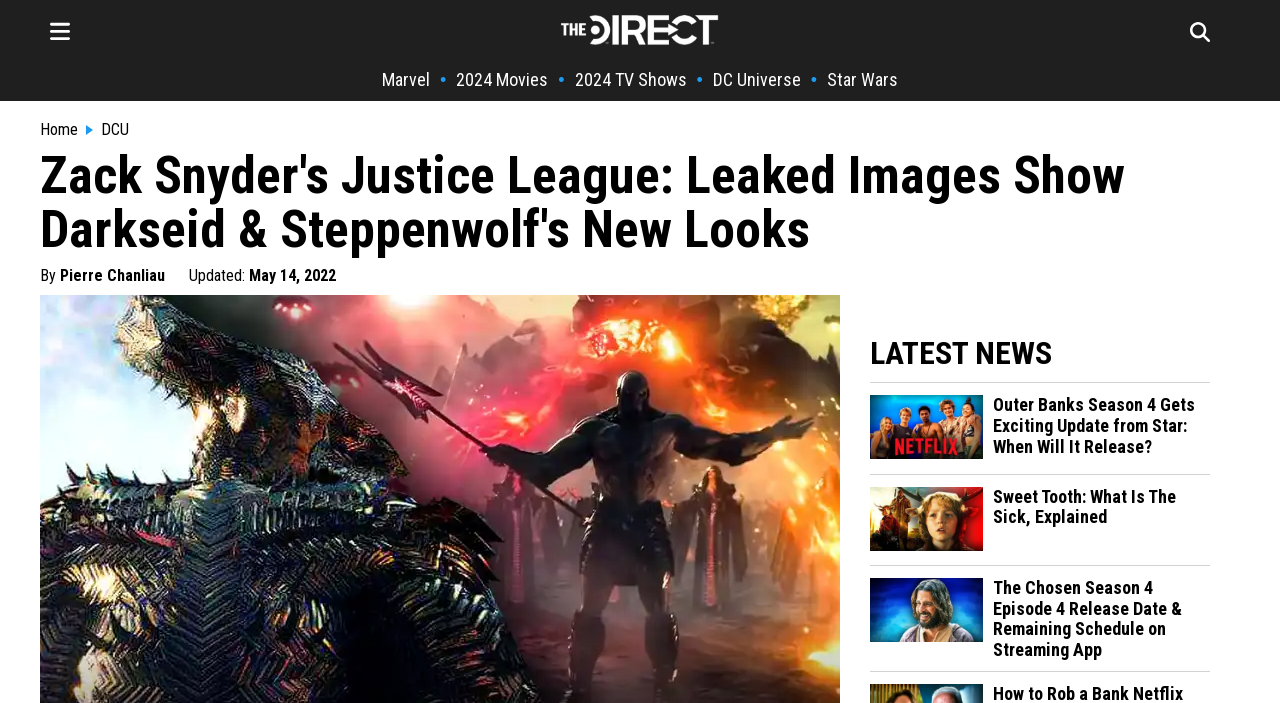Provide a brief response using a word or short phrase to this question:
How many news articles are listed under 'LATEST NEWS'?

3